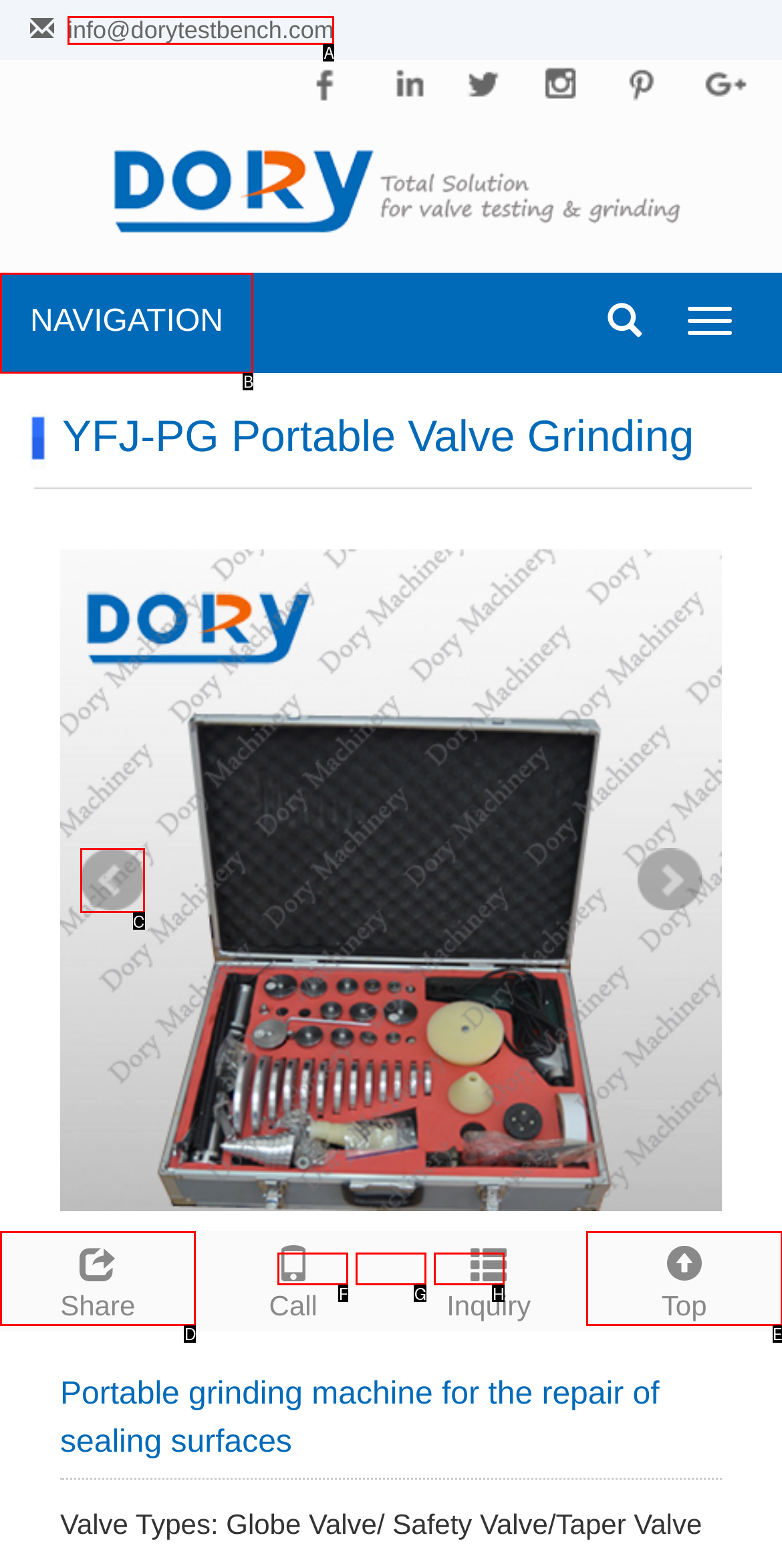Using the description: info@dorytestbench.com
Identify the letter of the corresponding UI element from the choices available.

A